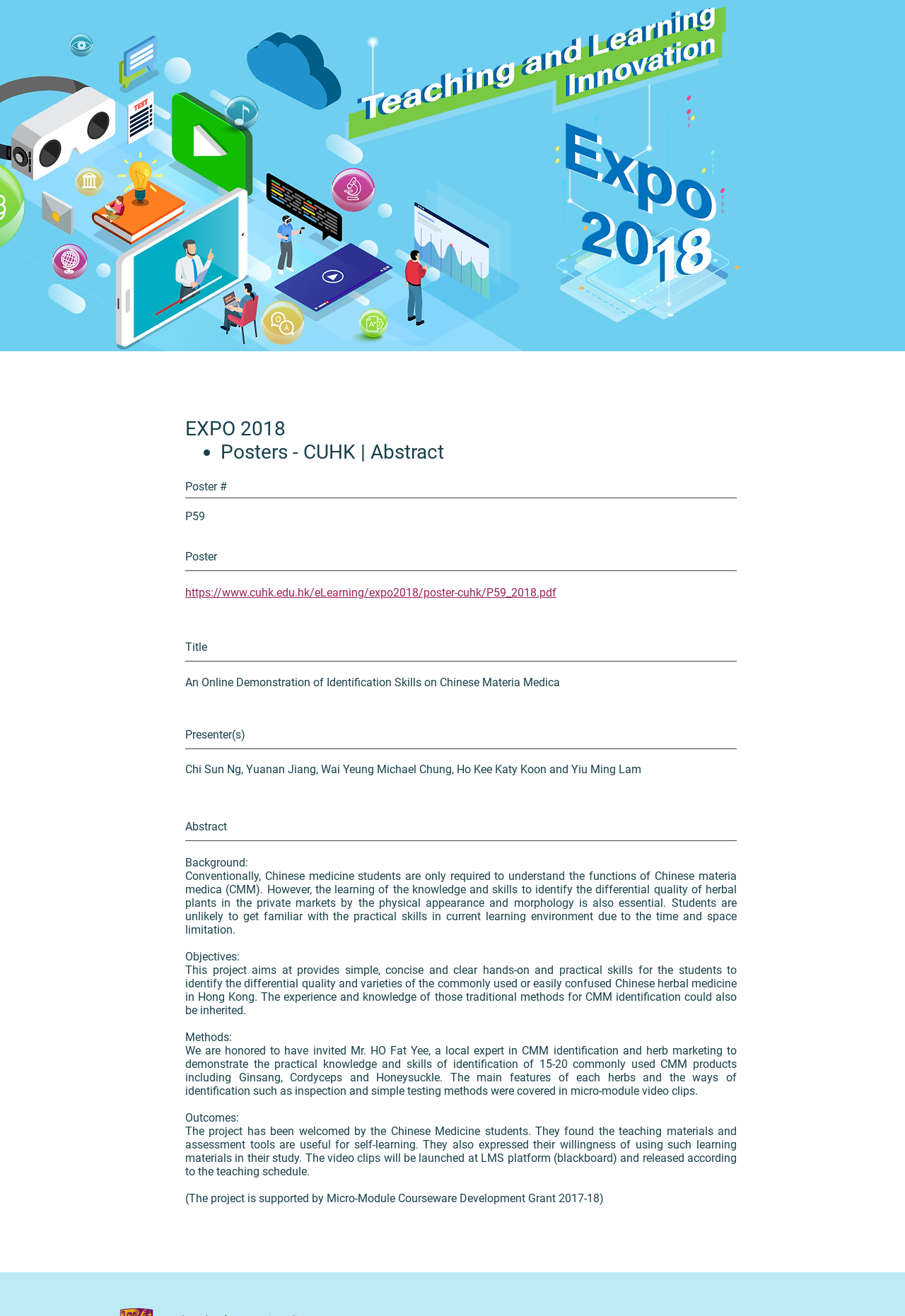Provide your answer in one word or a succinct phrase for the question: 
What is the format of the teaching materials?

Micro-module video clips